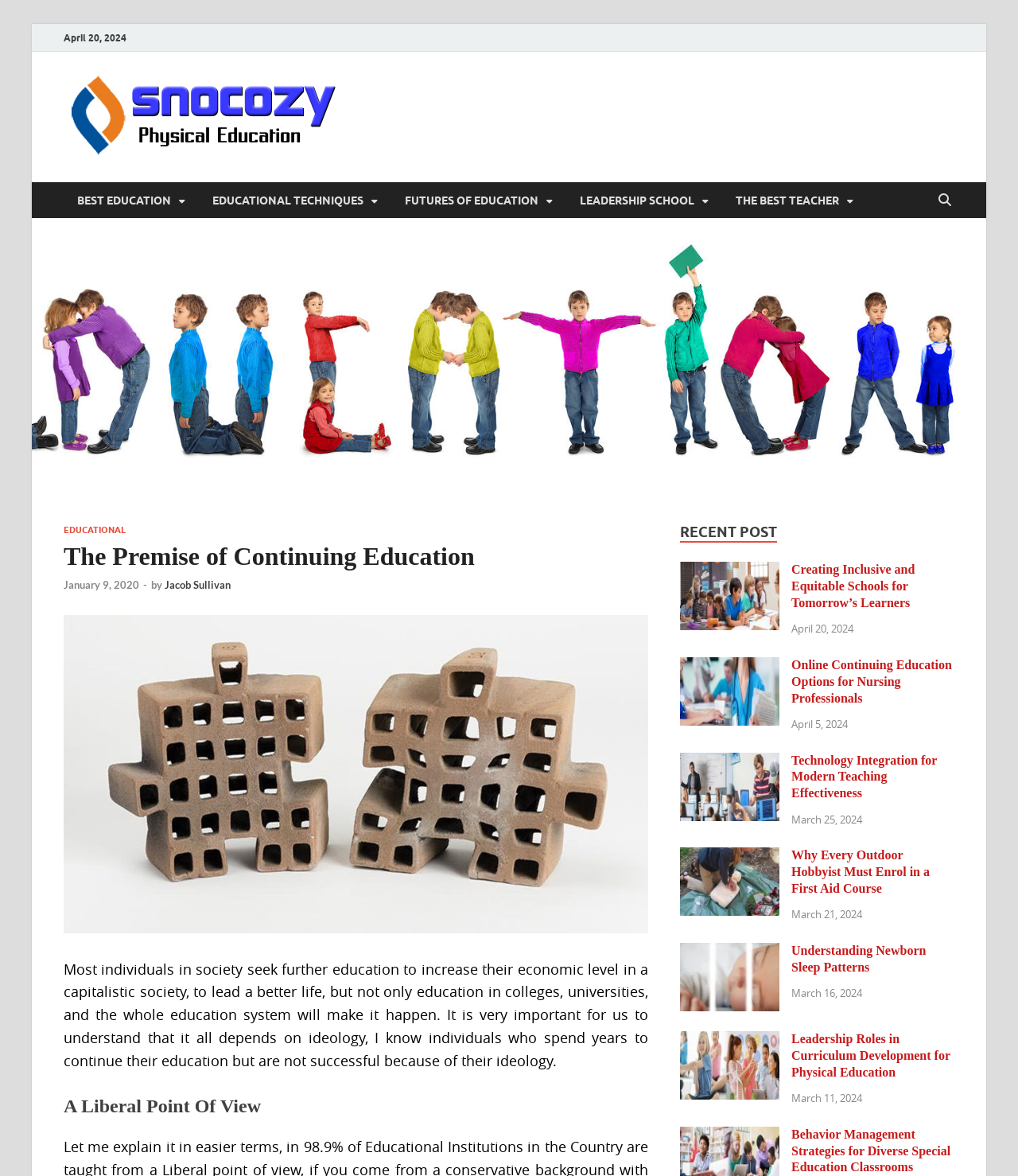Can you identify the bounding box coordinates of the clickable region needed to carry out this instruction: 'View the 'Leadership Roles in Curriculum Development for Physical Education' post'? The coordinates should be four float numbers within the range of 0 to 1, stated as [left, top, right, bottom].

[0.668, 0.878, 0.766, 0.891]